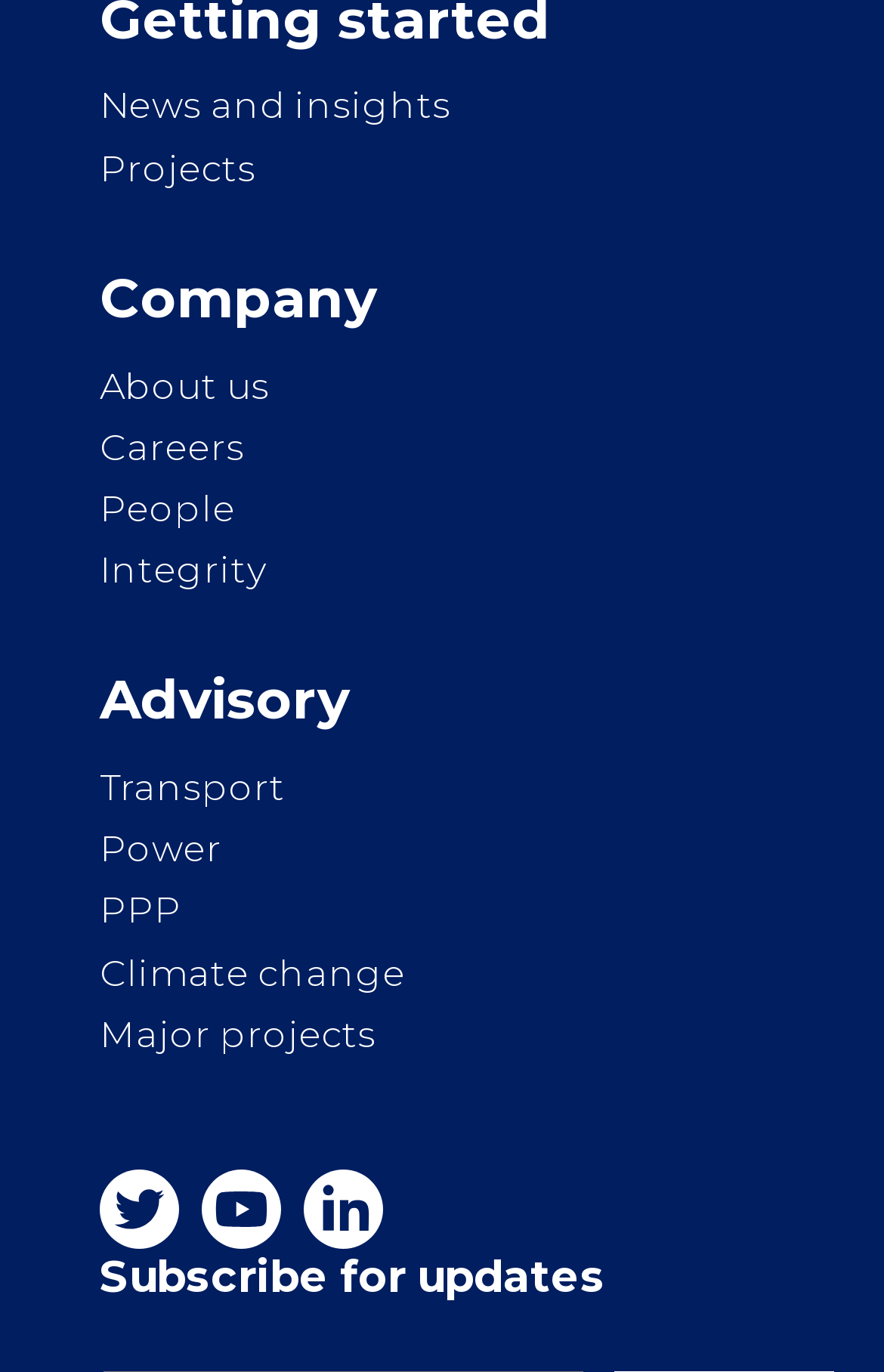Identify the bounding box coordinates for the region of the element that should be clicked to carry out the instruction: "Contact Us". The bounding box coordinates should be four float numbers between 0 and 1, i.e., [left, top, right, bottom].

None